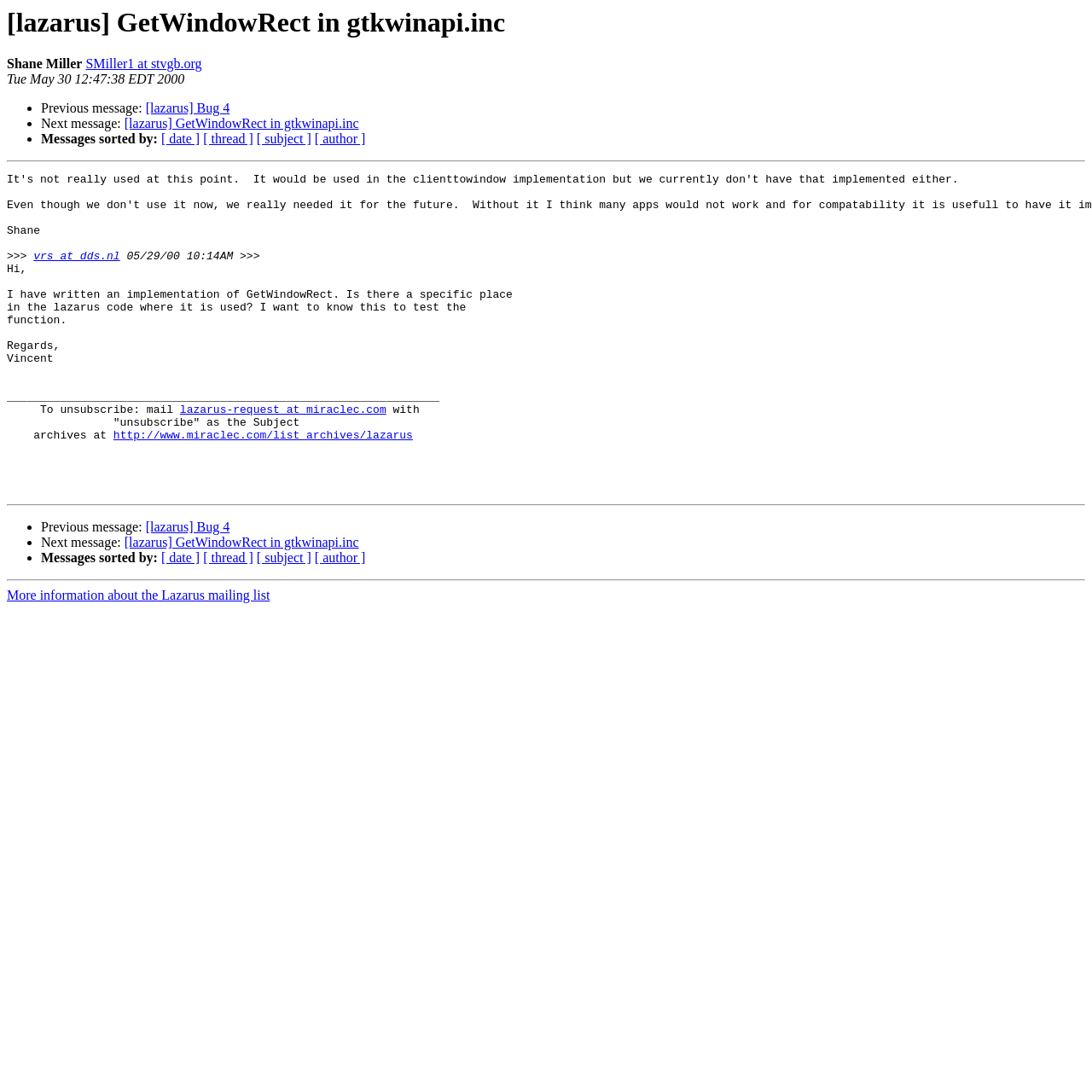Please locate the bounding box coordinates for the element that should be clicked to achieve the following instruction: "Visit Shane Miller's homepage". Ensure the coordinates are given as four float numbers between 0 and 1, i.e., [left, top, right, bottom].

[0.078, 0.052, 0.185, 0.065]